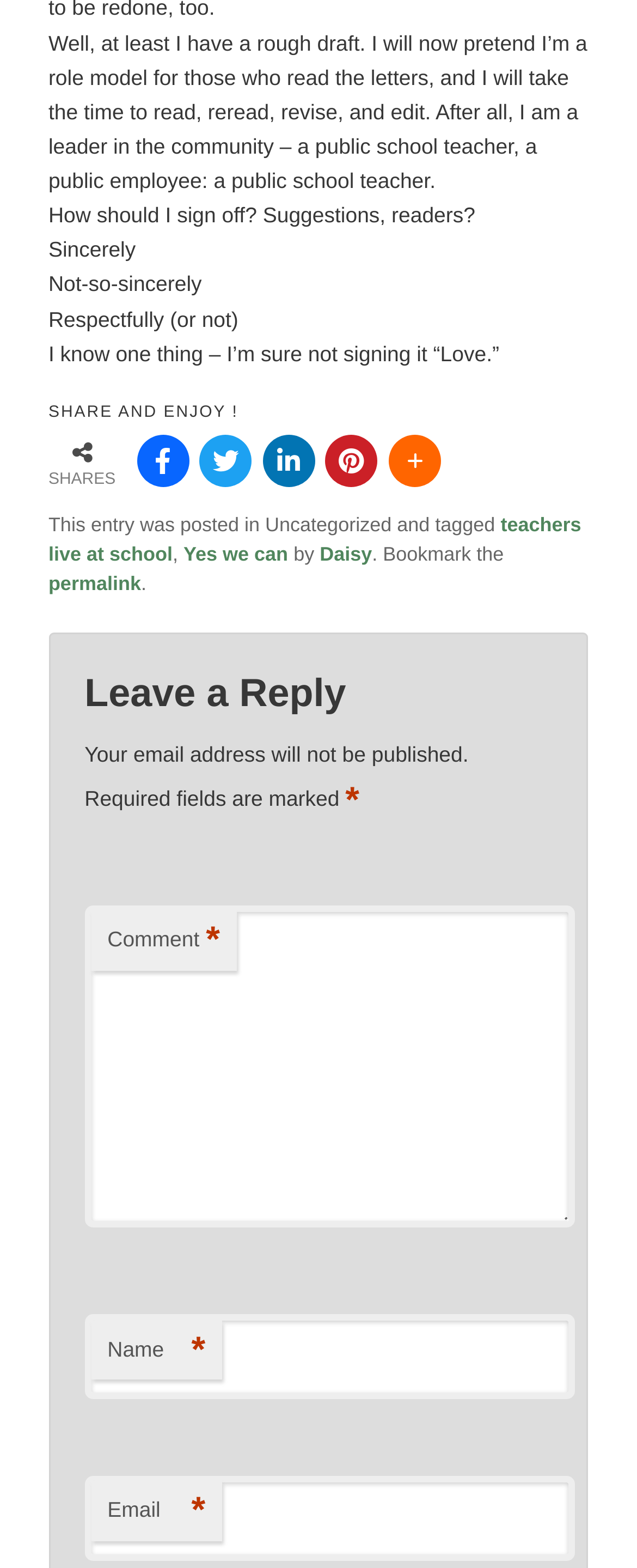Locate the bounding box coordinates of the area to click to fulfill this instruction: "Click the Twitter share link". The bounding box should be presented as four float numbers between 0 and 1, in the order [left, top, right, bottom].

[0.313, 0.277, 0.396, 0.31]